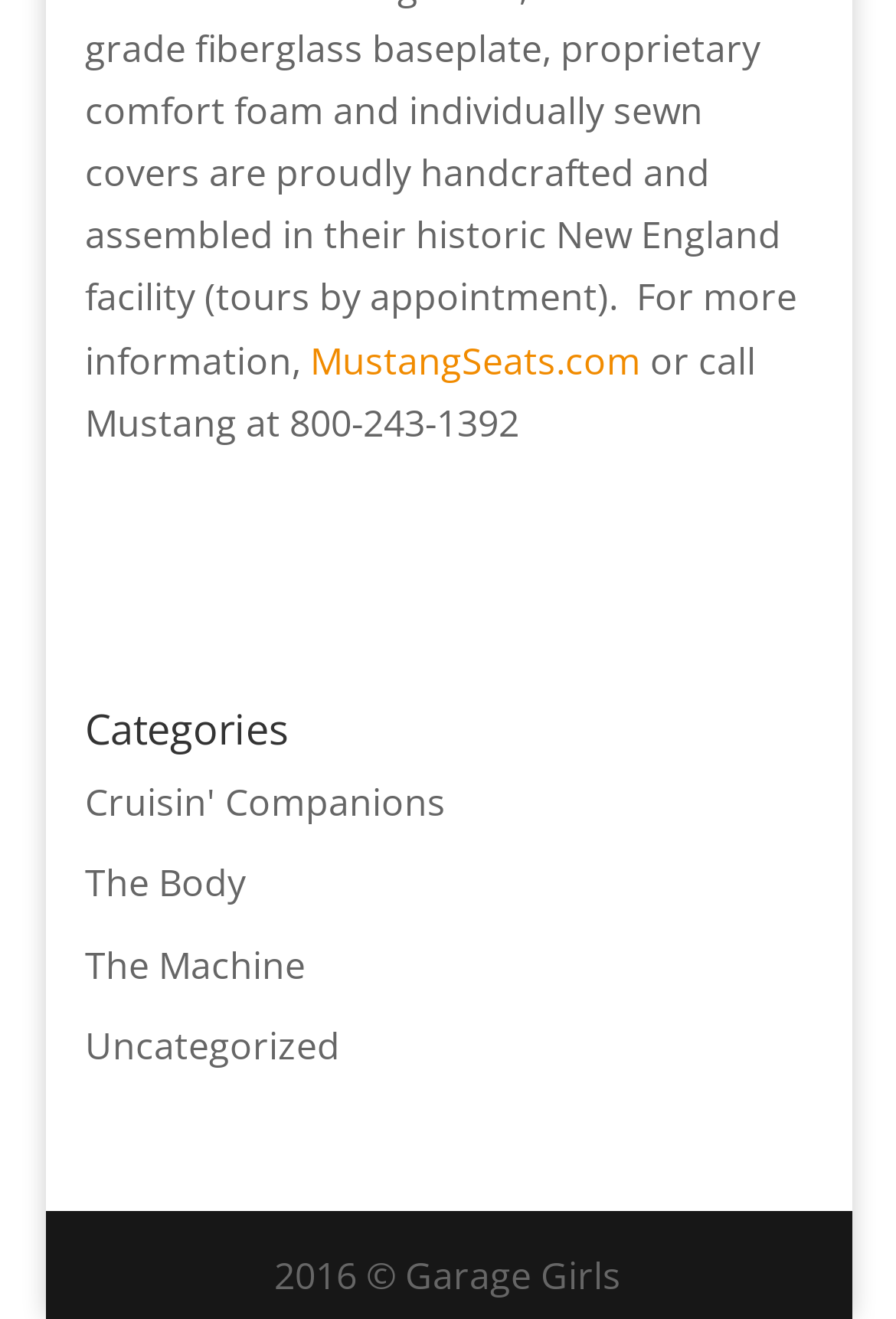Look at the image and write a detailed answer to the question: 
What is the category below 'The Body'?

I found the category by looking at the link elements under the 'Categories' heading. 'The Body' is the second link, and the next link below it is 'The Machine'.